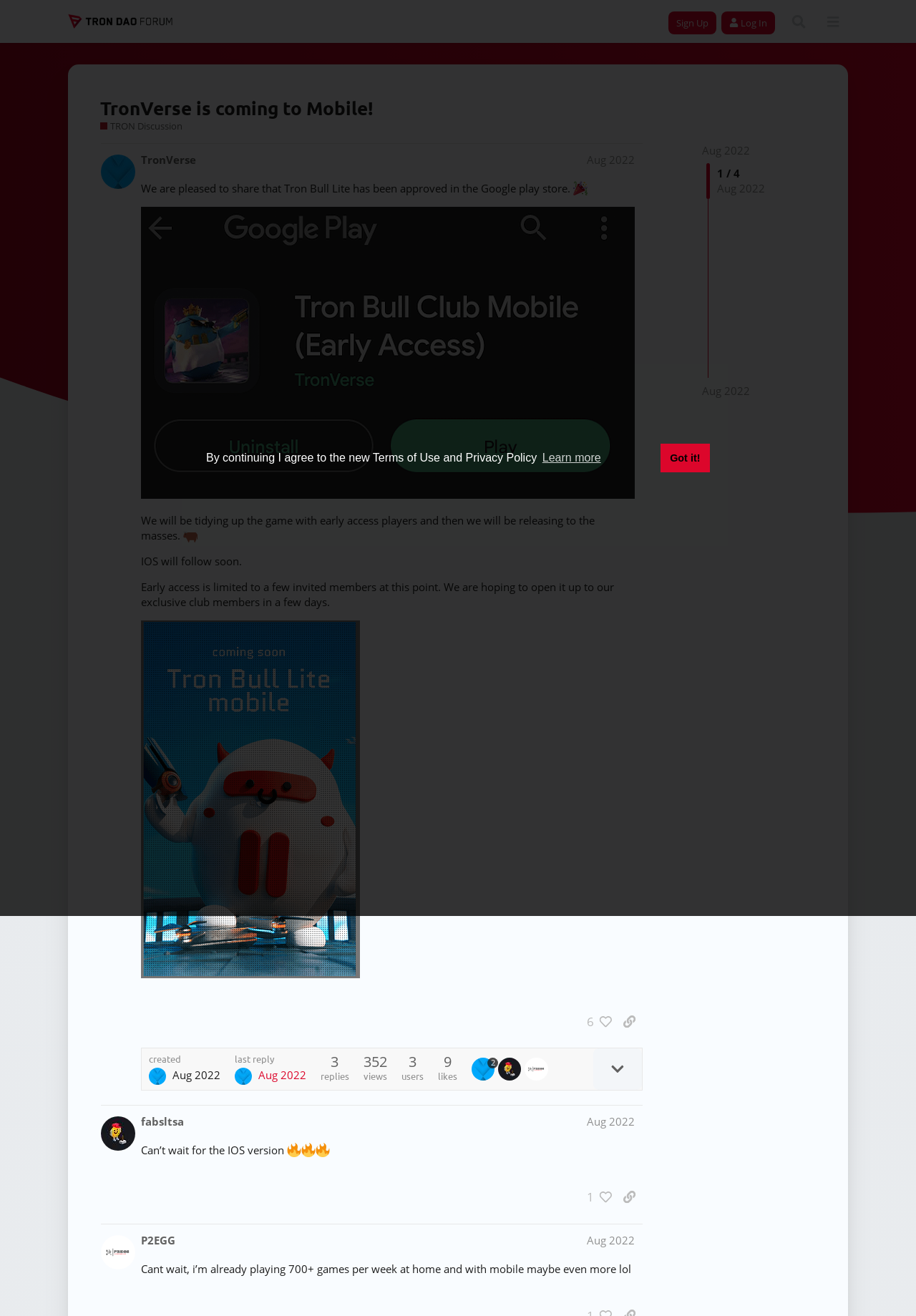Locate the bounding box coordinates of the area to click to fulfill this instruction: "Click the 'Log In' button". The bounding box should be presented as four float numbers between 0 and 1, in the order [left, top, right, bottom].

[0.788, 0.008, 0.846, 0.026]